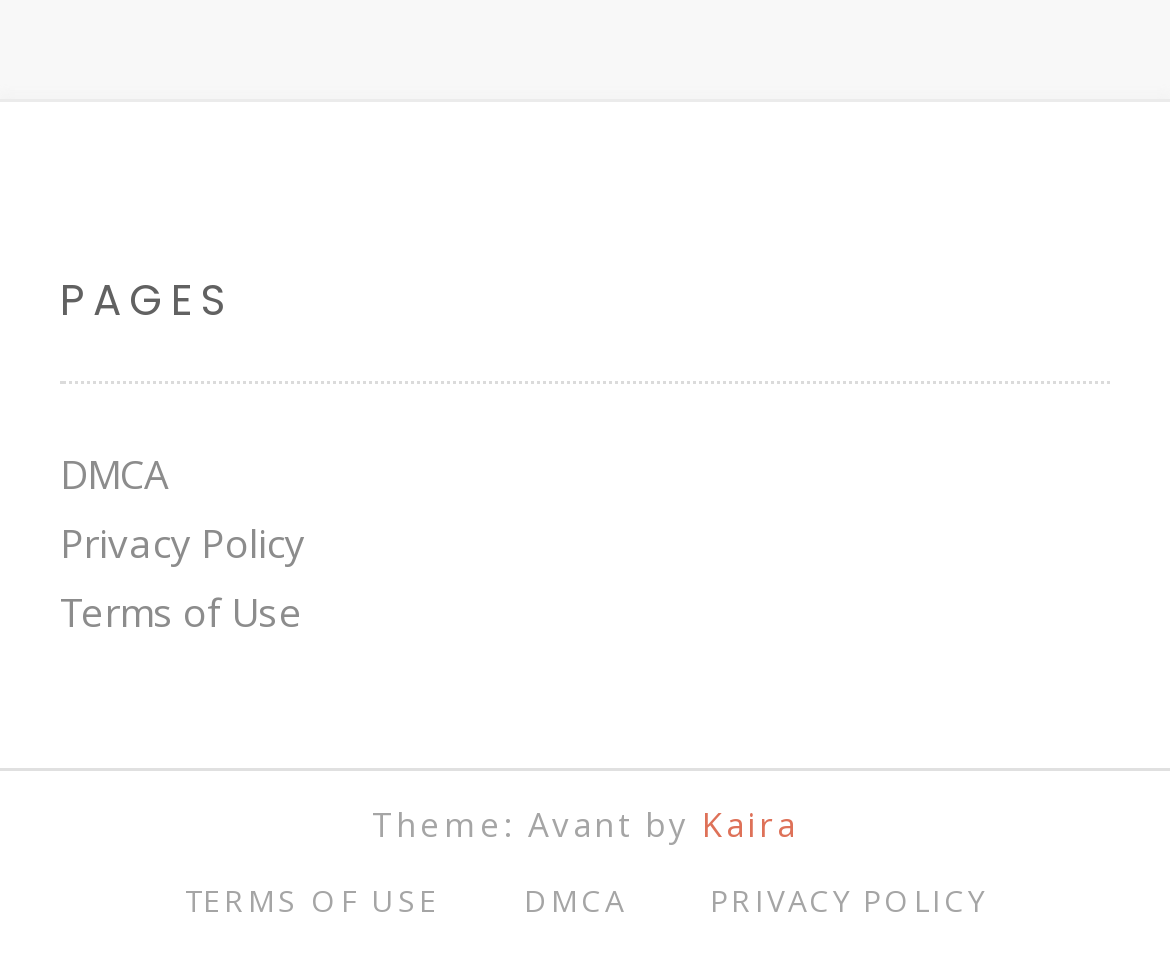Is the link 'Privacy Policy' located above the link 'Terms of Use'?
Relying on the image, give a concise answer in one word or a brief phrase.

Yes